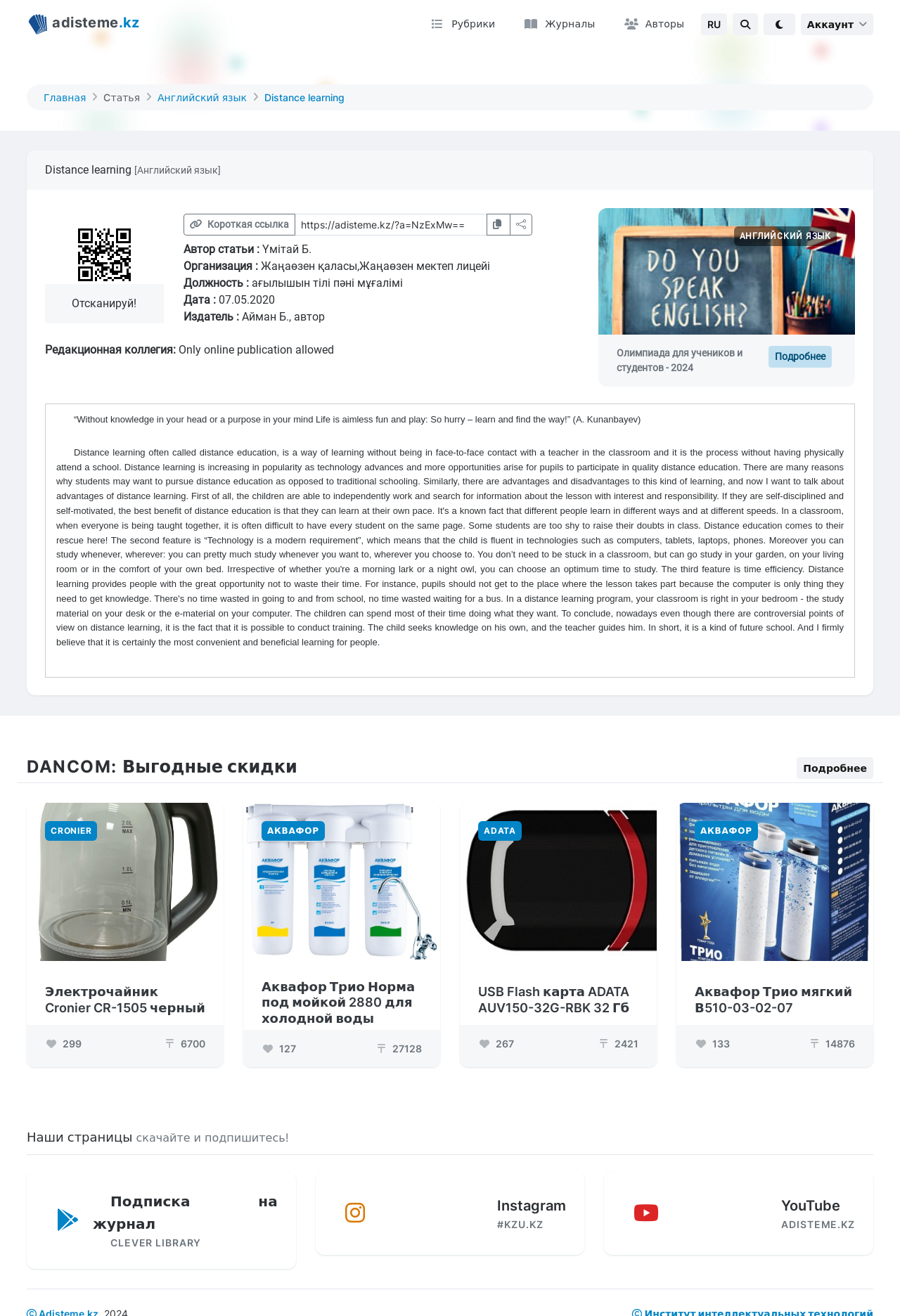Bounding box coordinates must be specified in the format (top-left x, top-left y, bottom-right x, bottom-right y). All values should be floating point numbers between 0 and 1. What are the bounding box coordinates of the UI element described as: Электрочайник Cronier CR-1505 черный

[0.05, 0.748, 0.228, 0.771]